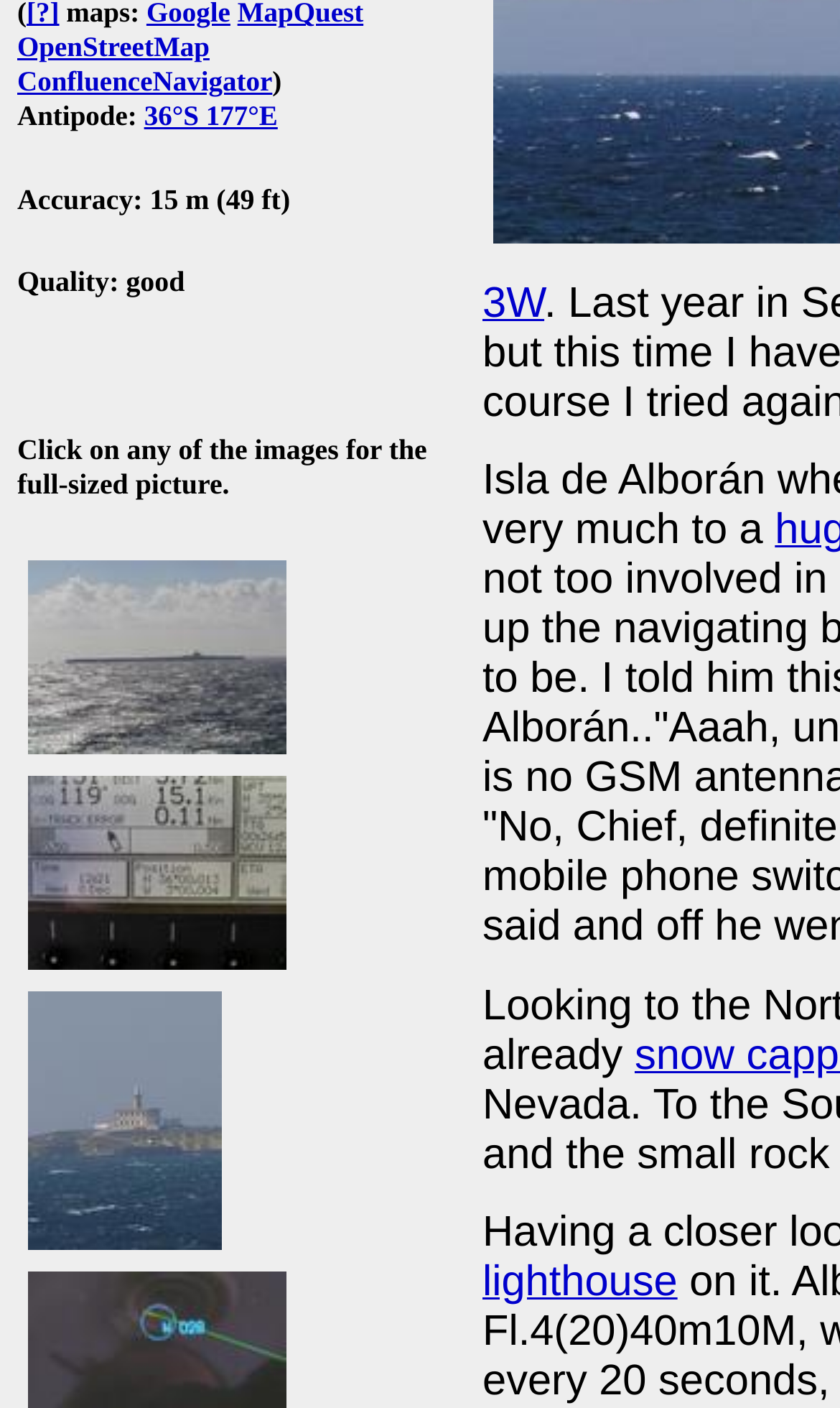Given the description ConfluenceNavigator, predict the bounding box coordinates of the UI element. Ensure the coordinates are in the format (top-left x, top-left y, bottom-right x, bottom-right y) and all values are between 0 and 1.

[0.021, 0.047, 0.324, 0.07]